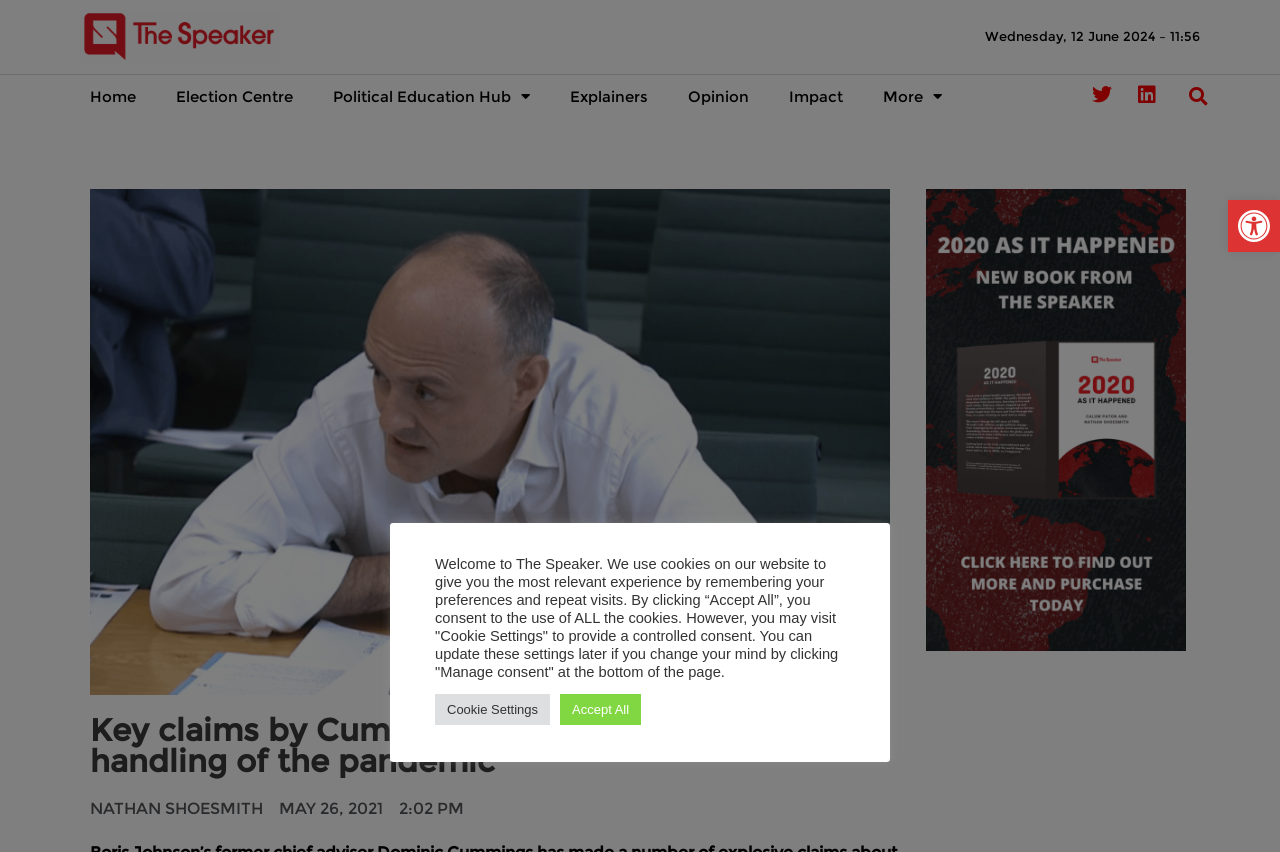Determine the coordinates of the bounding box for the clickable area needed to execute this instruction: "Read article by NATHAN SHOESMITH".

[0.07, 0.936, 0.205, 0.964]